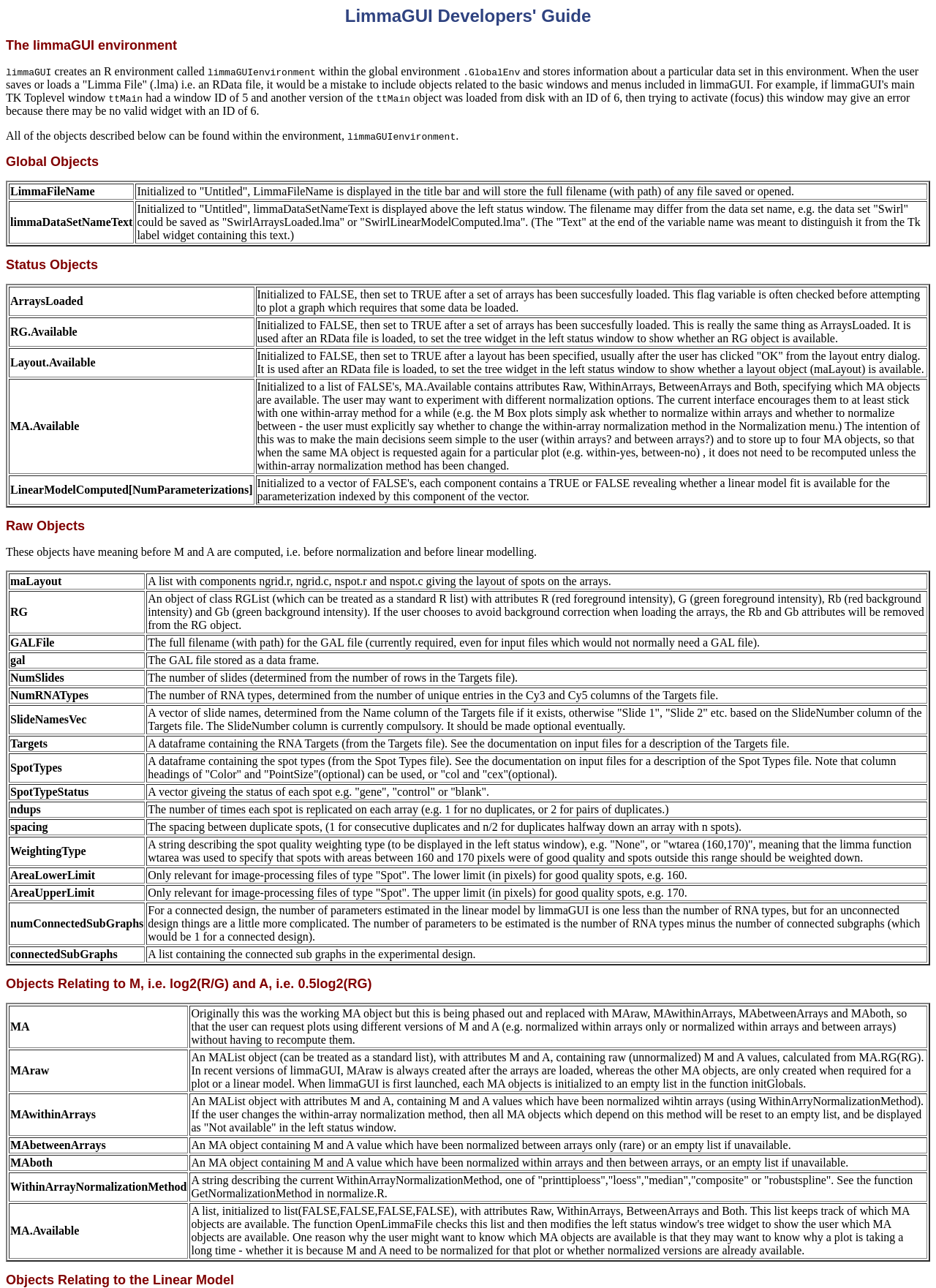What is the environment created by limmaGUI?
Refer to the image and offer an in-depth and detailed answer to the question.

According to the webpage, limmaGUI creates an R environment called 'limmaGUI environment' within the global environment, which stores information about a particular data set.